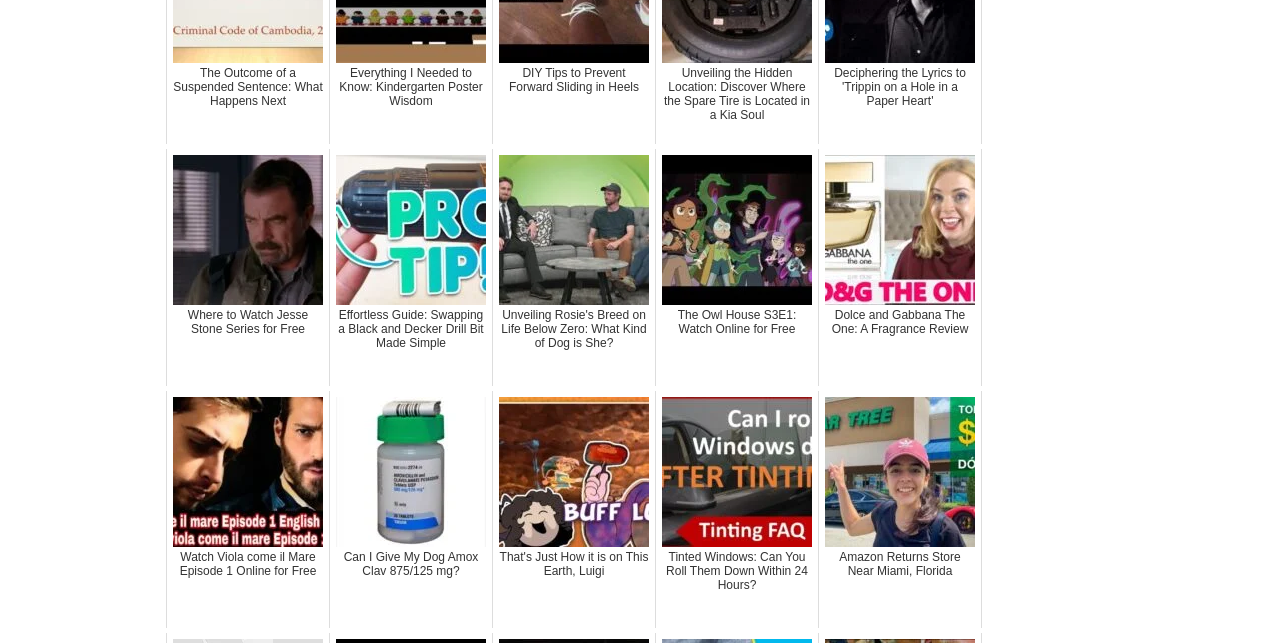Identify the bounding box coordinates of the area that should be clicked in order to complete the given instruction: "Learn about swapping a Black and Decker drill bit". The bounding box coordinates should be four float numbers between 0 and 1, i.e., [left, top, right, bottom].

[0.257, 0.232, 0.385, 0.601]